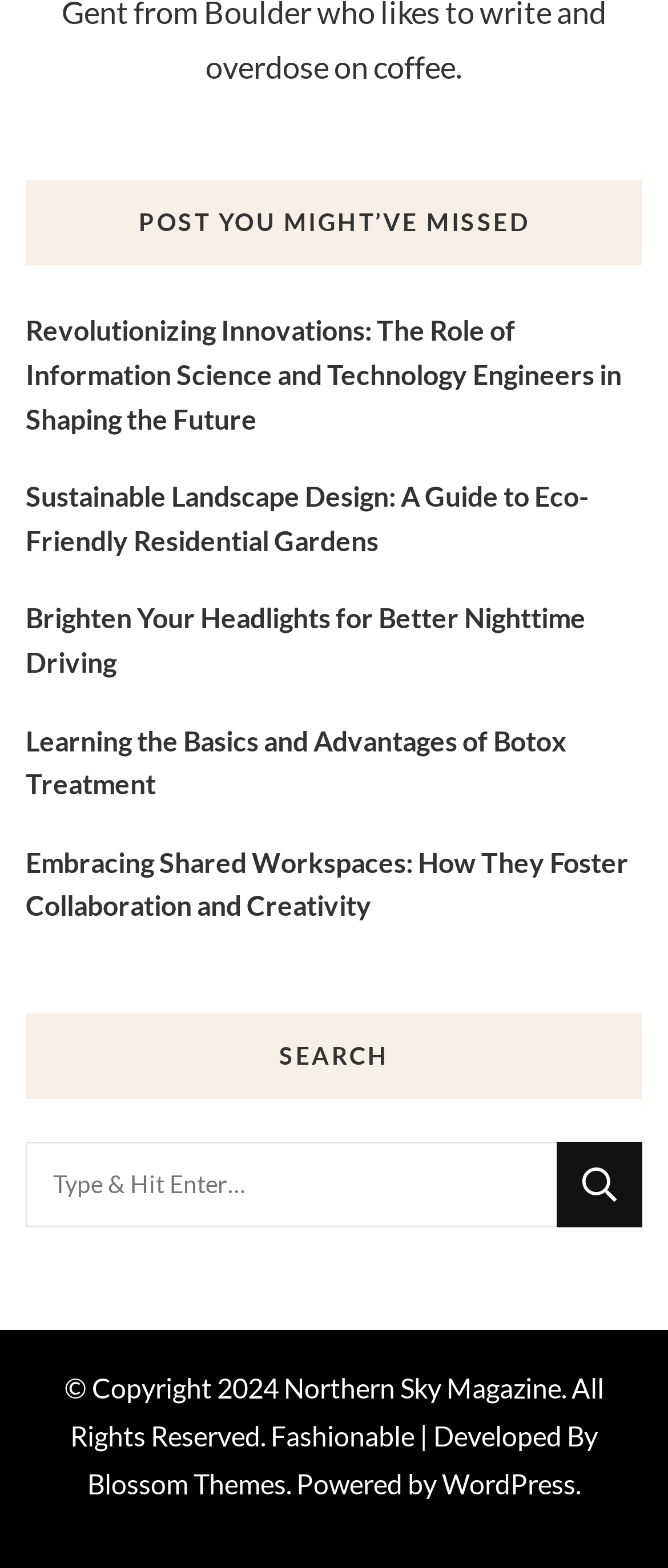Provide the bounding box coordinates for the area that should be clicked to complete the instruction: "Click on Northern Sky Magazine".

[0.424, 0.874, 0.84, 0.895]